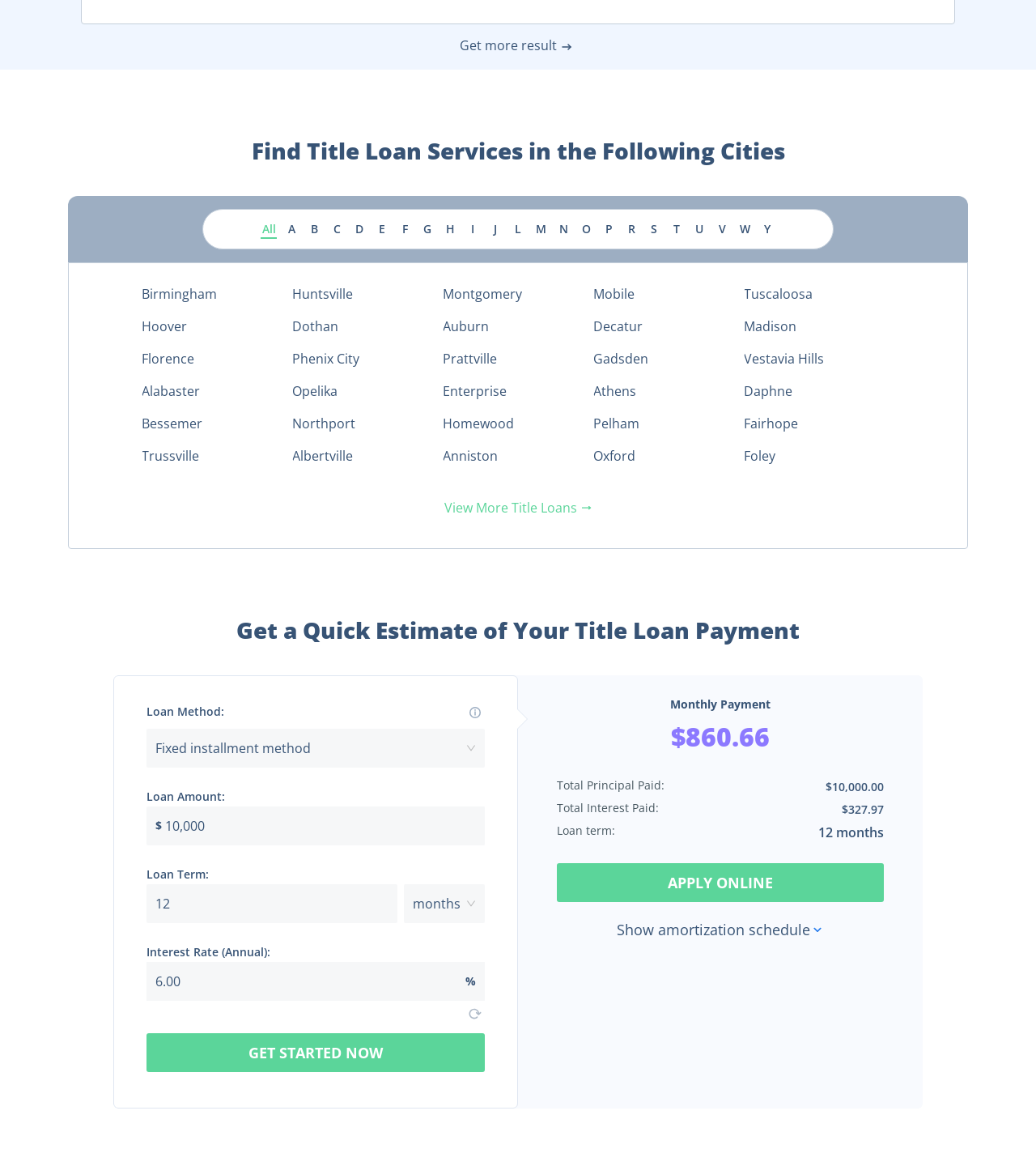Please identify the bounding box coordinates of the element that needs to be clicked to perform the following instruction: "Choose loan method".

[0.15, 0.625, 0.448, 0.652]